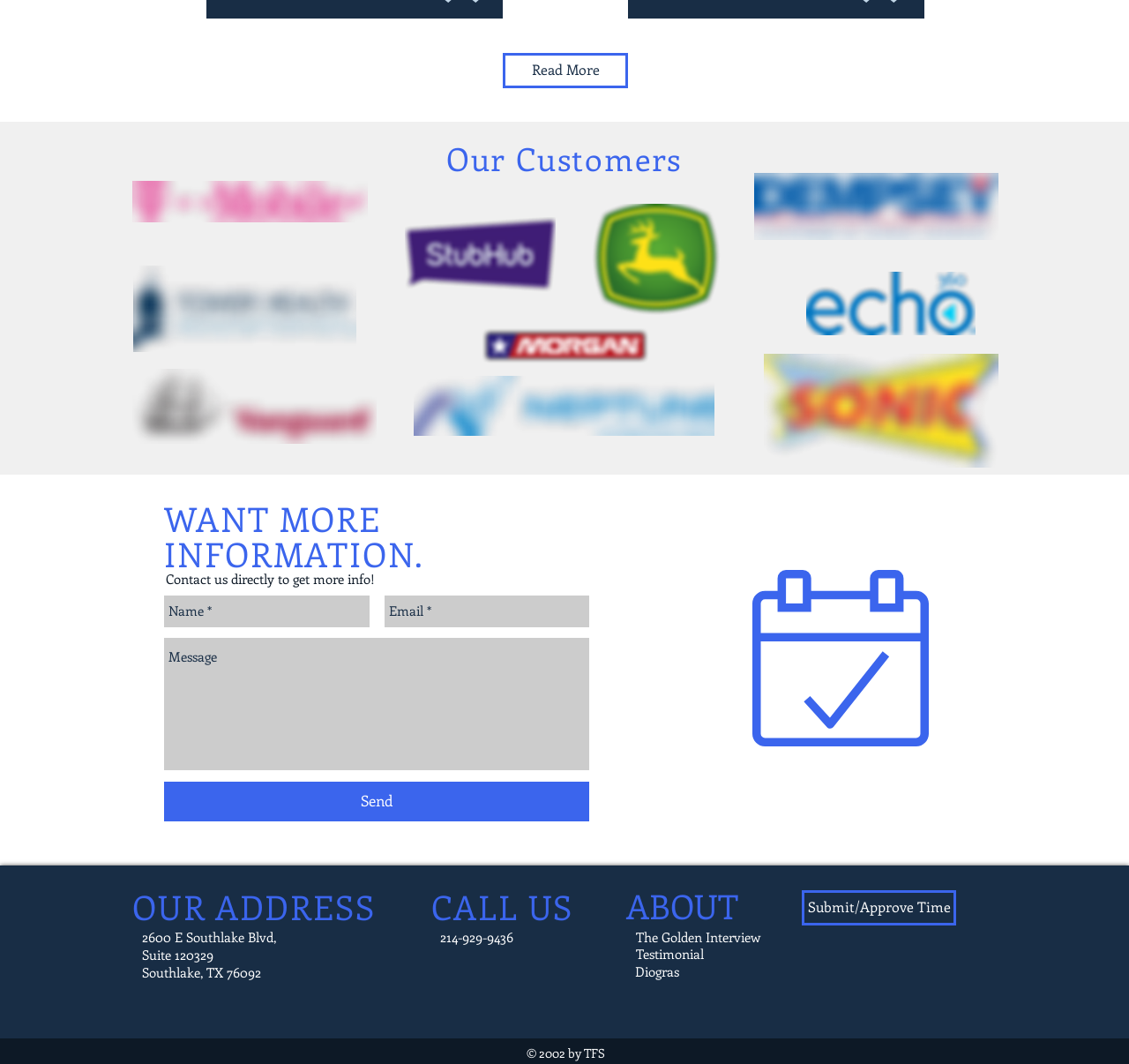Using the elements shown in the image, answer the question comprehensively: What is the purpose of the 'Send' button?

I analyzed the context of the 'Send' button, which is located below the textboxes for 'Name' and 'Email'. I inferred that the purpose of the 'Send' button is to submit a message or inquiry to the company.